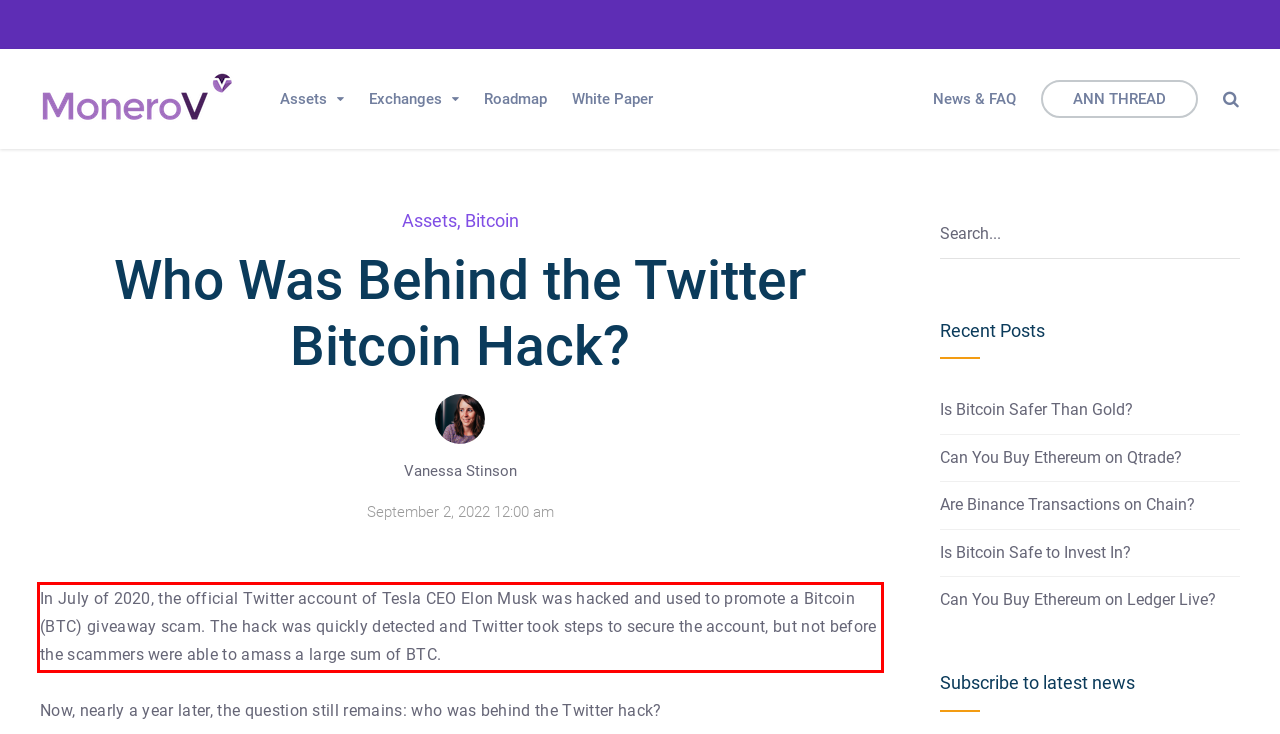Given a screenshot of a webpage with a red bounding box, please identify and retrieve the text inside the red rectangle.

In July of 2020, the official Twitter account of Tesla CEO Elon Musk was hacked and used to promote a Bitcoin (BTC) giveaway scam. The hack was quickly detected and Twitter took steps to secure the account, but not before the scammers were able to amass a large sum of BTC.